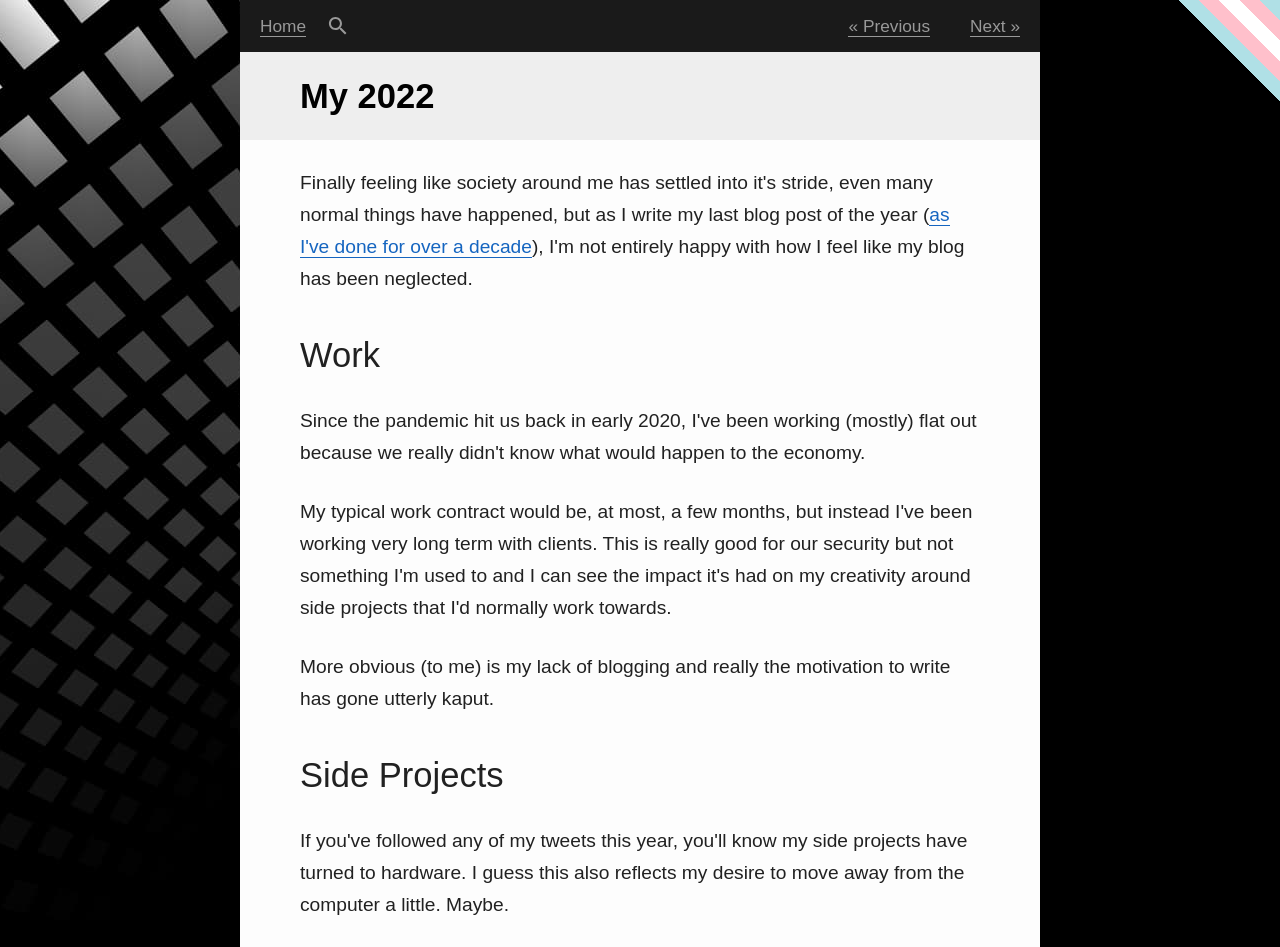Find the bounding box coordinates for the HTML element described as: "parent_node: Work aria-label="Link to Work"". The coordinates should consist of four float values between 0 and 1, i.e., [left, top, right, bottom].

[0.211, 0.354, 0.239, 0.398]